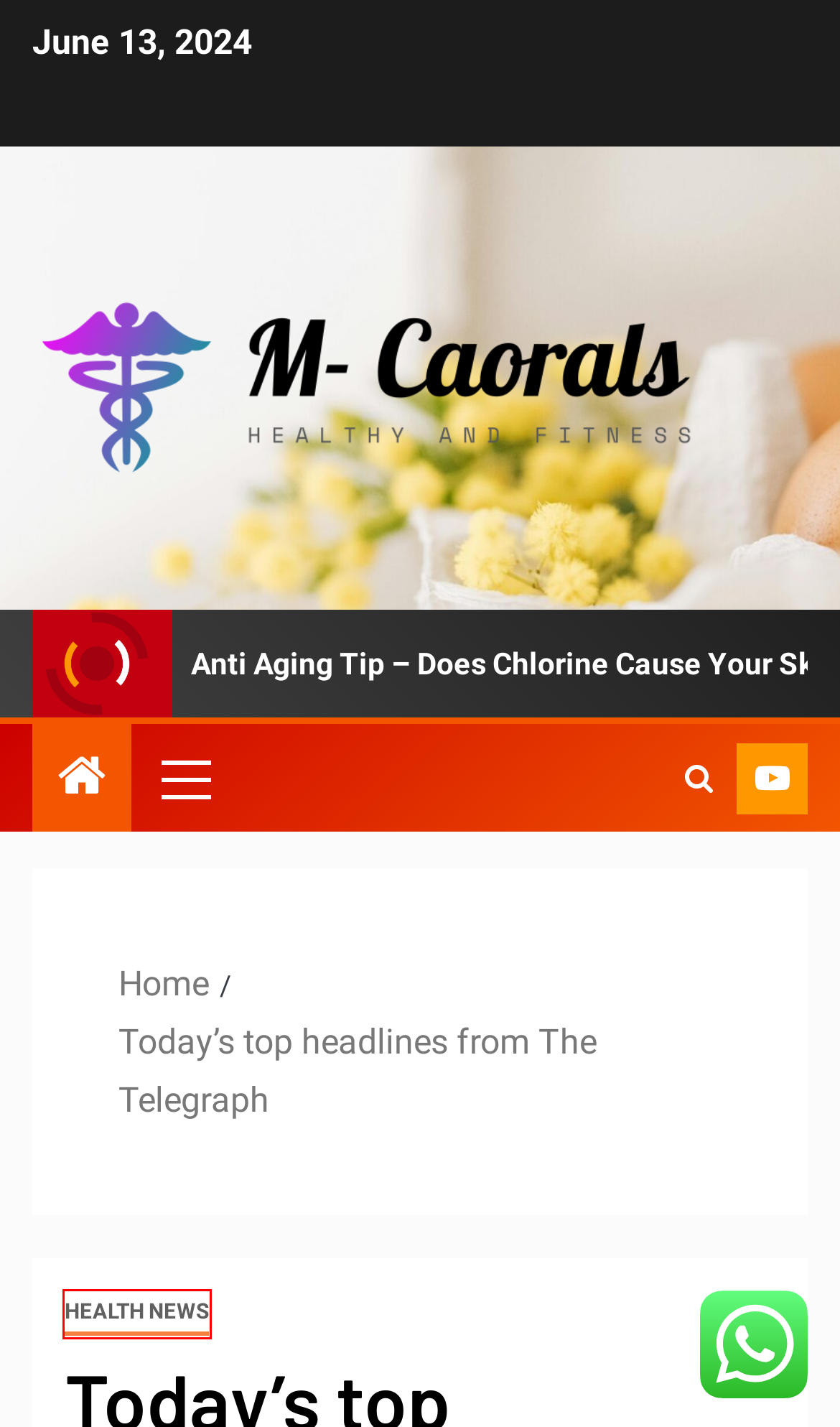A screenshot of a webpage is given, featuring a red bounding box around a UI element. Please choose the webpage description that best aligns with the new webpage after clicking the element in the bounding box. These are the descriptions:
A. Health News – M- Caorals
B. Collin College Nursing Health Insurance – M- Caorals
C. Arizona Pet Health Certificate – M- Caorals
D. Nurse Back To Health Synonym – M- Caorals
E. Public Health Nurse Naalehu” – M- Caorals
F. M- Caorals – Healthy and Fitness
G. Health Insurance Provider California – M- Caorals
H. May 2020 – M- Caorals

A